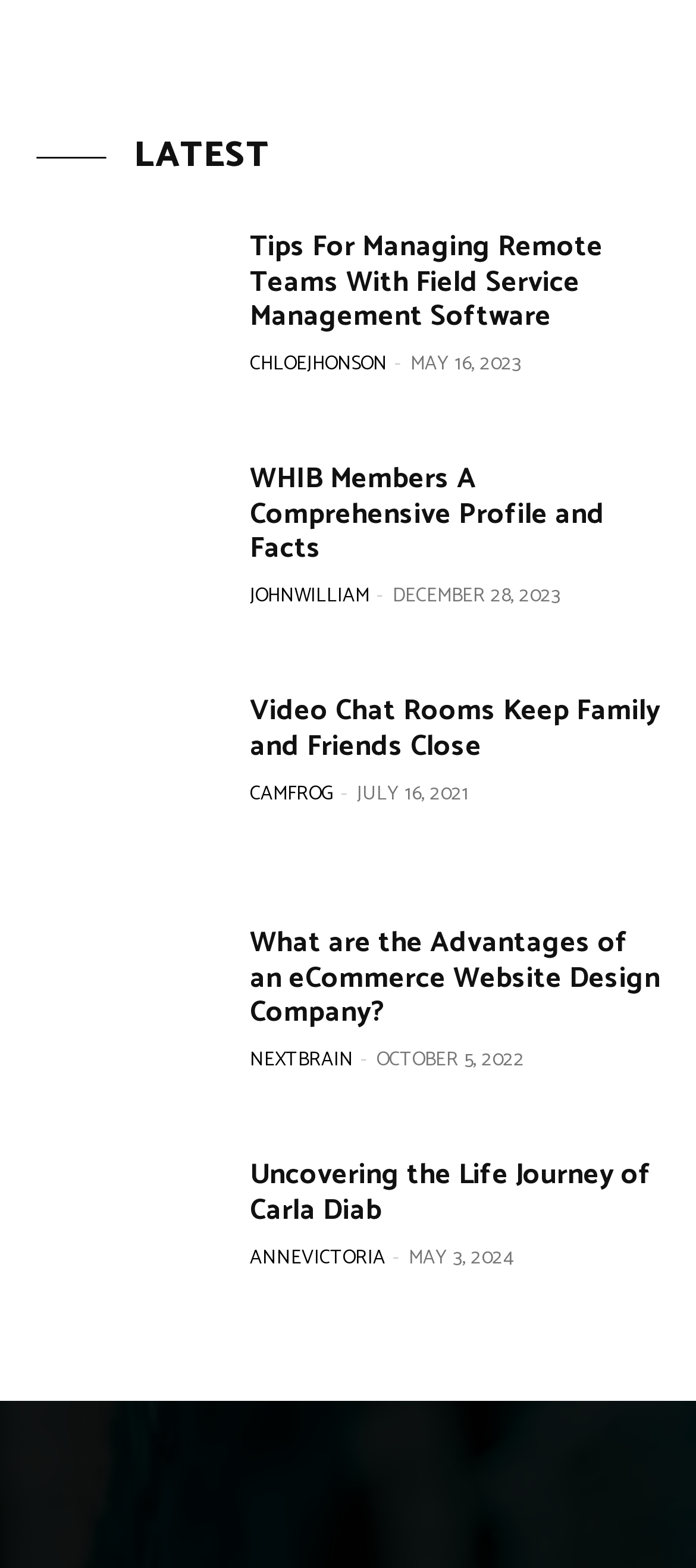Given the element description, predict the bounding box coordinates in the format (top-left x, top-left y, bottom-right x, bottom-right y). Make sure all values are between 0 and 1. Here is the element description: johnwilliam

[0.359, 0.37, 0.531, 0.39]